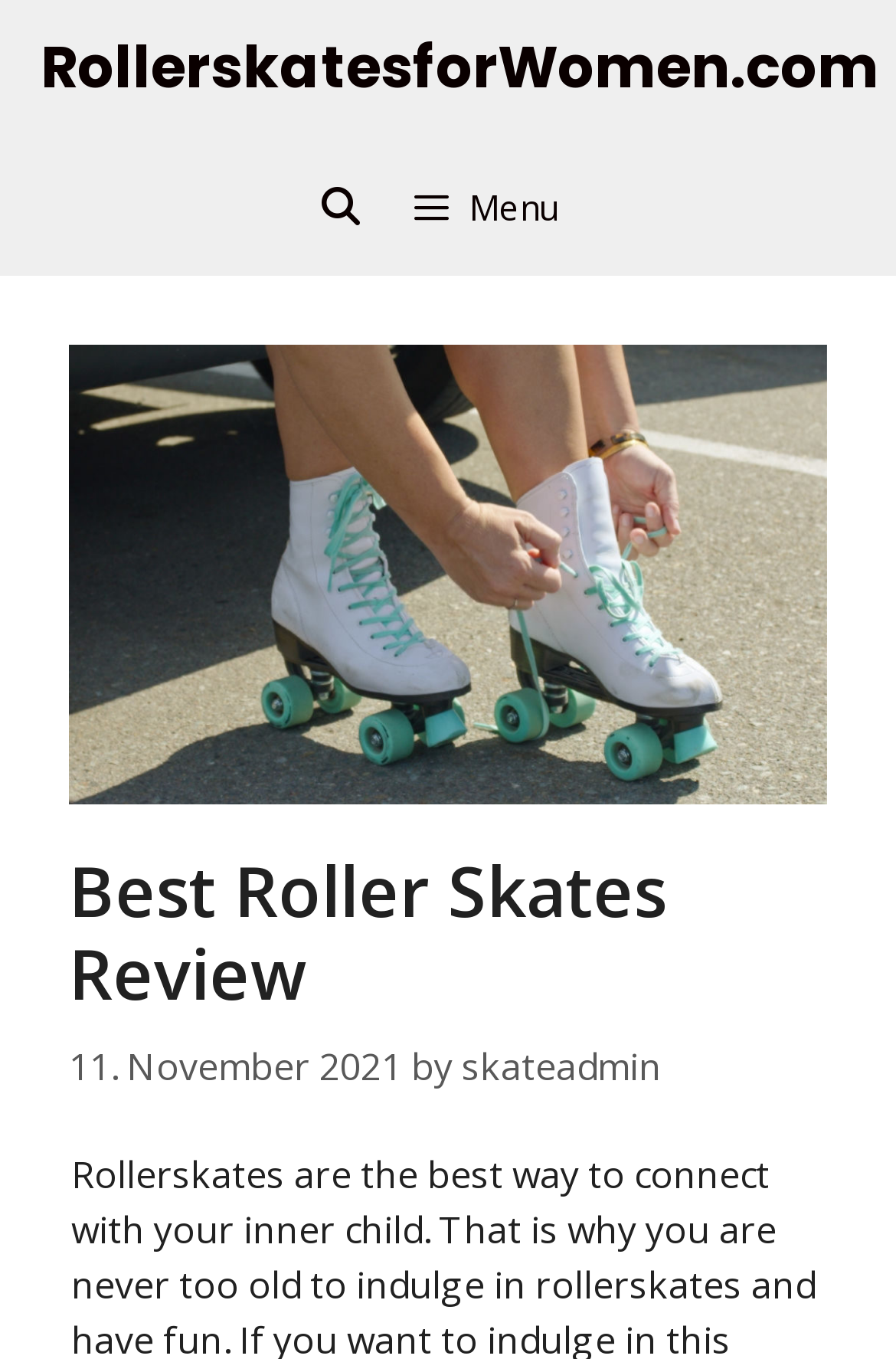Summarize the contents and layout of the webpage in detail.

The webpage is a review page for roller skates, specifically targeting women. At the top left corner, there is a link to the website's homepage, "RollerskatesforWomen.com". Next to it, there is a link to open a search bar. On the right side of the top section, there is a button with a menu icon, which controls a mobile menu.

Below the top section, there is a large image that takes up most of the width, with the title "Top 7 Best Rollerskates Review". Underneath the image, there is a header section that contains the main content of the page. The header section is headed by a title "Best Roller Skates Review". 

On the same line as the title, but slightly below, there is a timestamp indicating that the review was published on November 11, 2021. The author of the review, "skateadmin", is credited next to the timestamp.